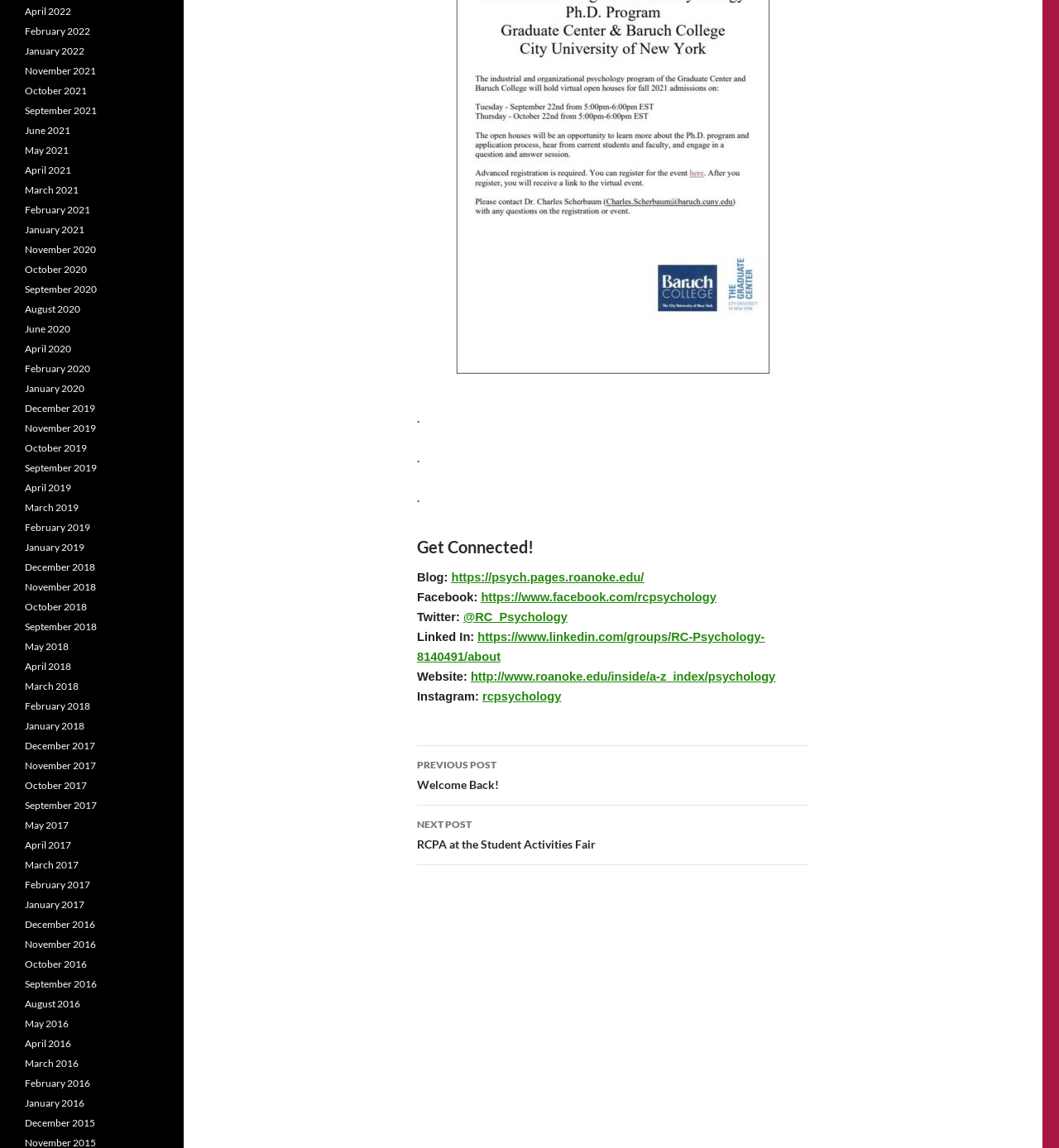Respond to the question below with a single word or phrase:
What is the name of the LinkedIn group?

RC-Psychology-8140491